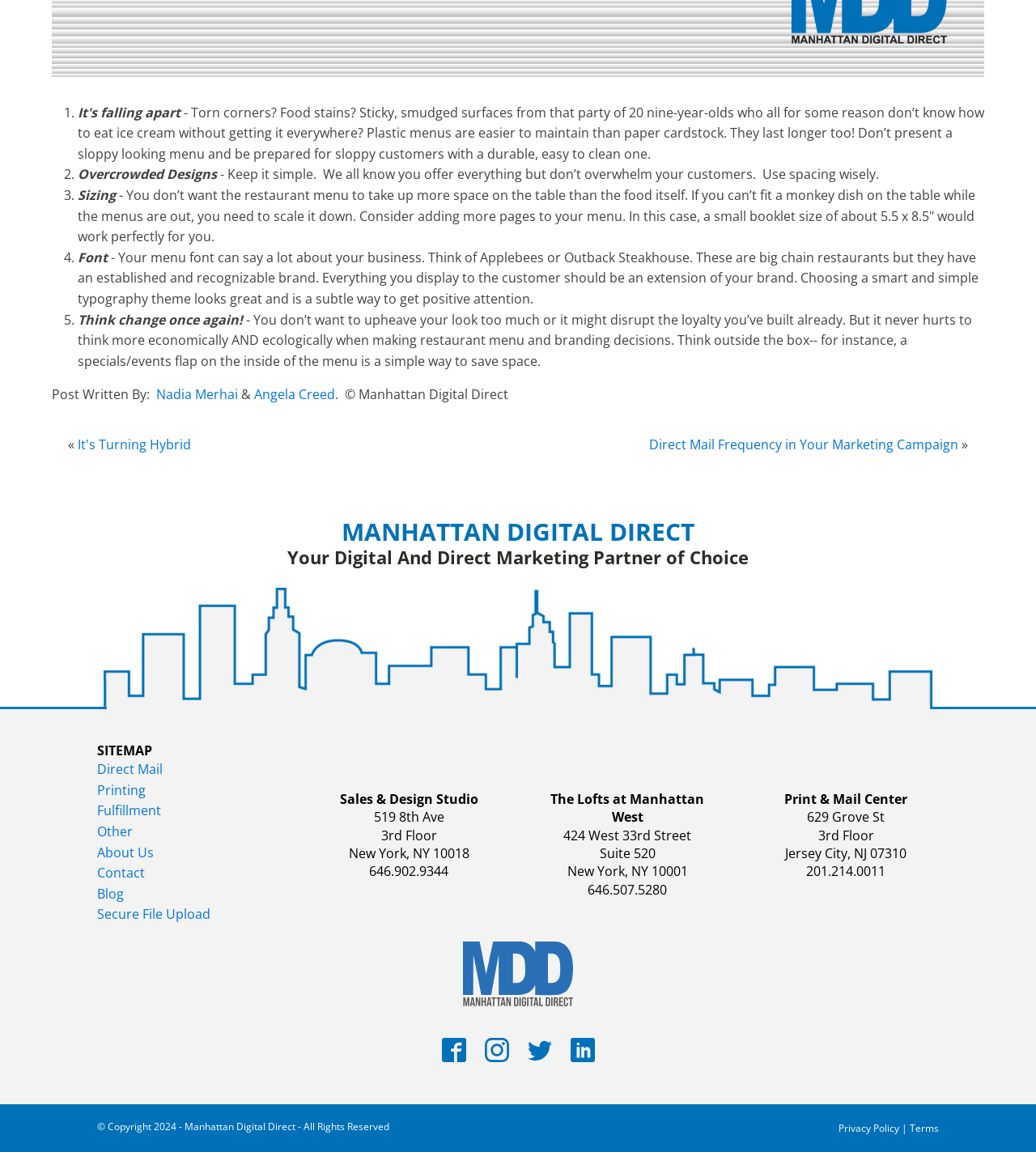Look at the image and write a detailed answer to the question: 
What is the main topic of the webpage?

Based on the content of the webpage, it appears to be discussing the design of restaurant menus, providing tips and considerations for creating an effective menu.